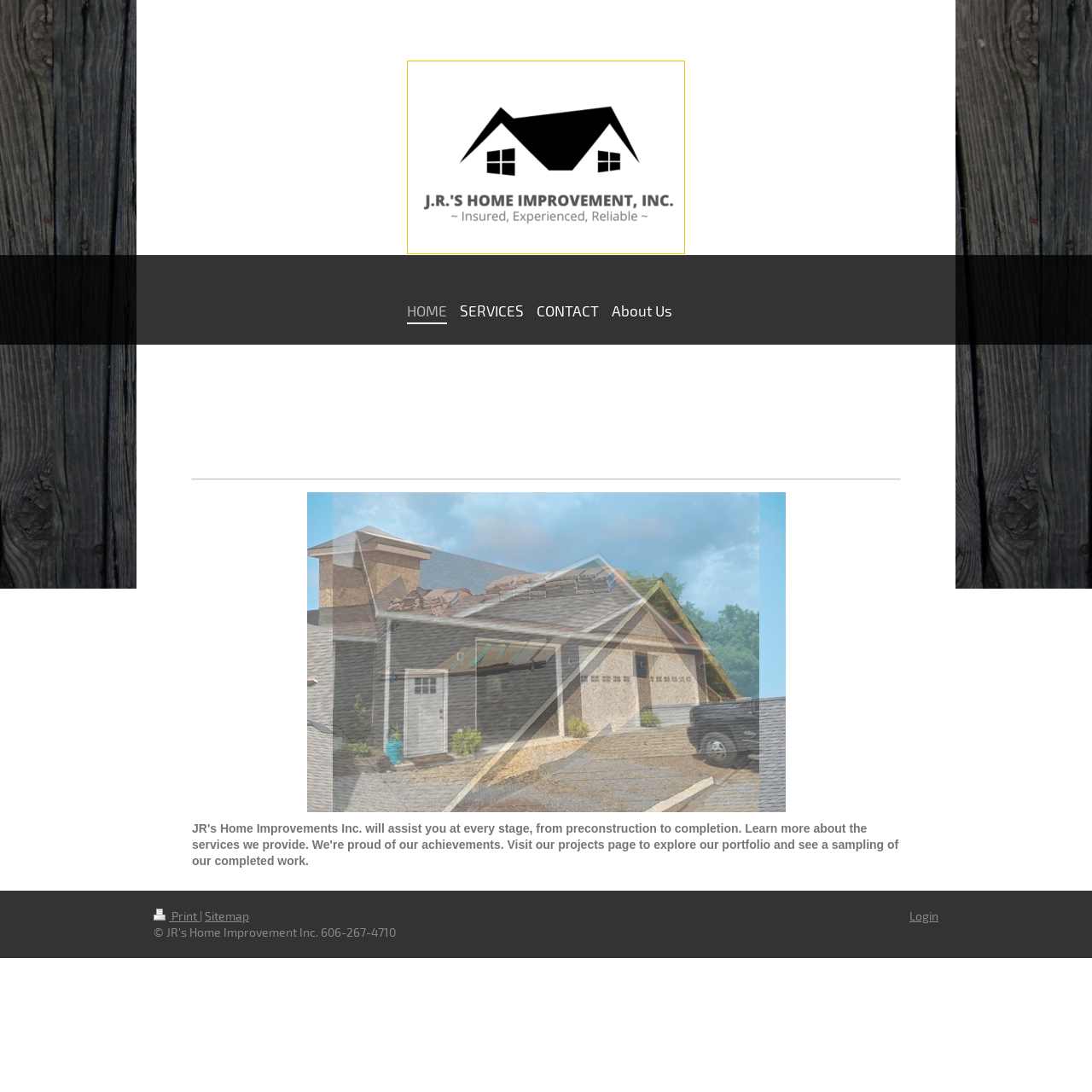Provide a thorough summary of the webpage.

The webpage is for JR's Home Improvements Inc., a general contractor specializing in commercial construction. At the top, there is a navigation menu with five links: "HOME", "SERVICES", "CONTACT", "About Us", and an empty link. The "HOME" link is currently focused.

Below the navigation menu, there is a large section that takes up most of the page. This section contains an image, which is positioned roughly in the middle of the page, and a link with no text, which spans the entire width of the section.

At the bottom of the page, there is a footer section with four links: "Print", "Sitemap", and "Login", separated by a vertical line. The "Print" link is positioned at the far left, followed by the vertical line, then the "Sitemap" link, and finally the "Login" link at the far right.